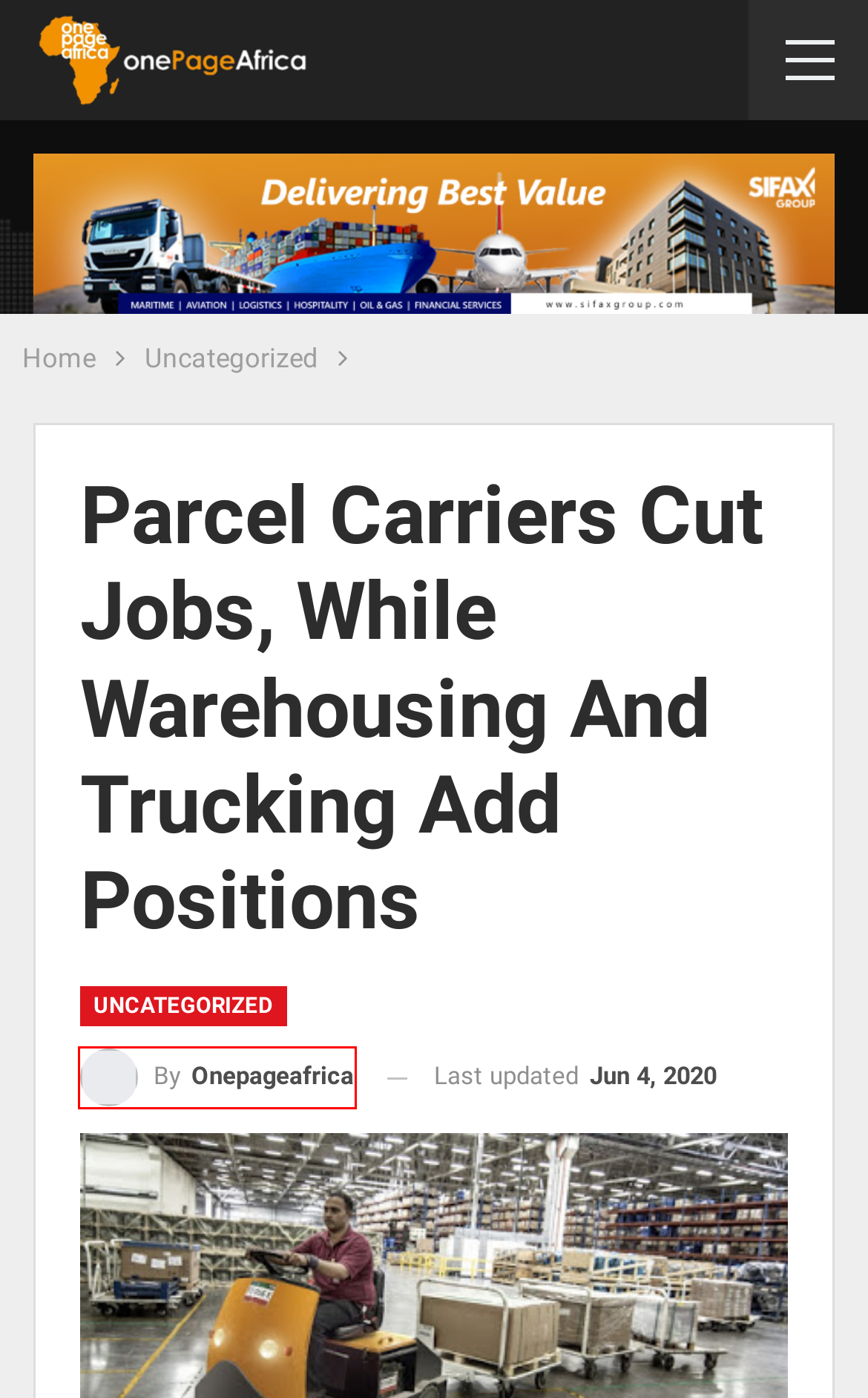You have a screenshot of a webpage with a red bounding box around an element. Identify the webpage description that best fits the new page that appears after clicking the selected element in the red bounding box. Here are the candidates:
A. January 2023 – OnePage Africa
B. February 2017 – OnePage Africa
C. Uncategorized – OnePage Africa
D. June 2022 – OnePage Africa
E. October 2019 – OnePage Africa
F. OnePage Africa – OnePage Africa News
G. onepageafrica – OnePage Africa
H. April 2013 – OnePage Africa

G